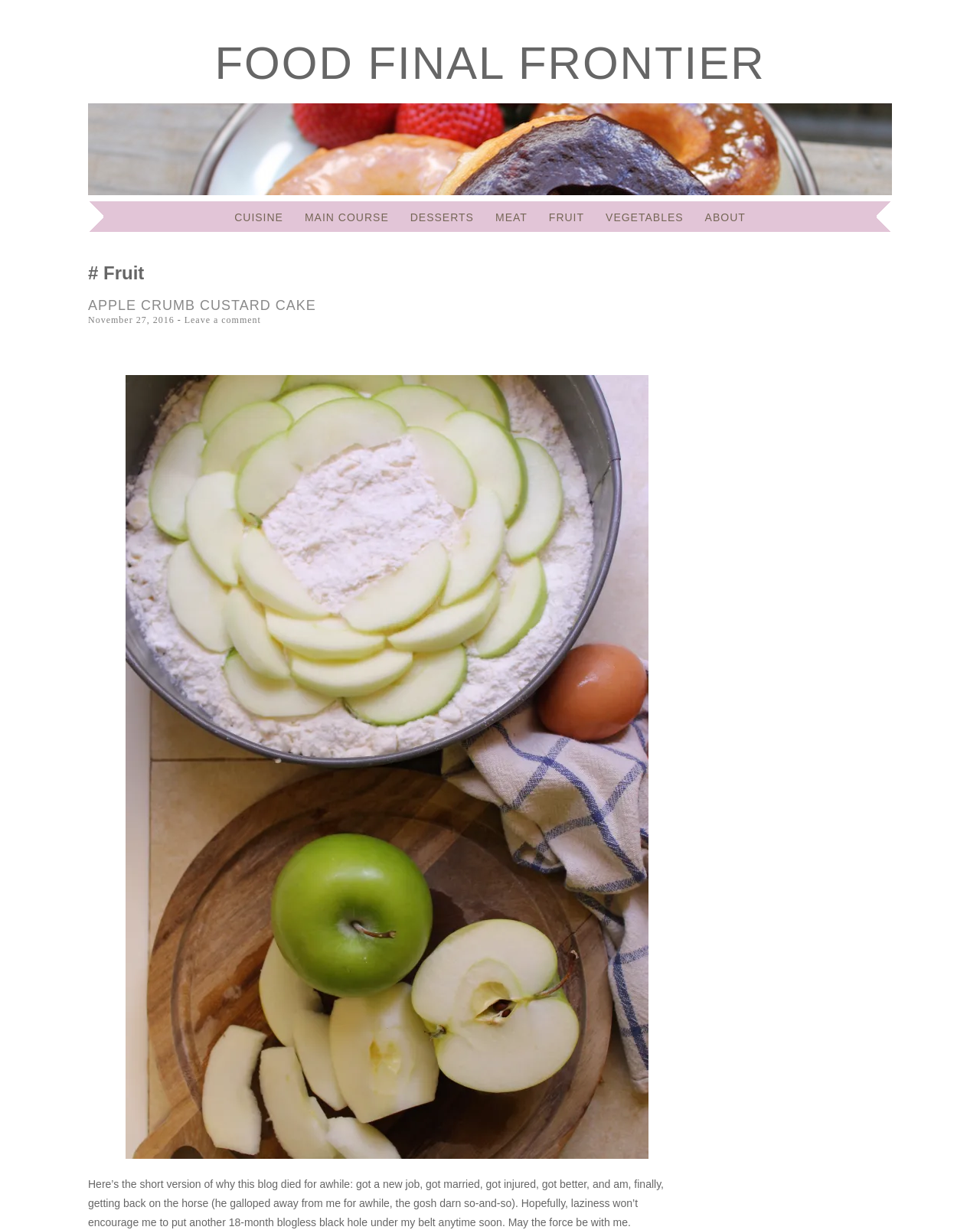Using a single word or phrase, answer the following question: 
What is the image on the webpage about?

Cake crust prep